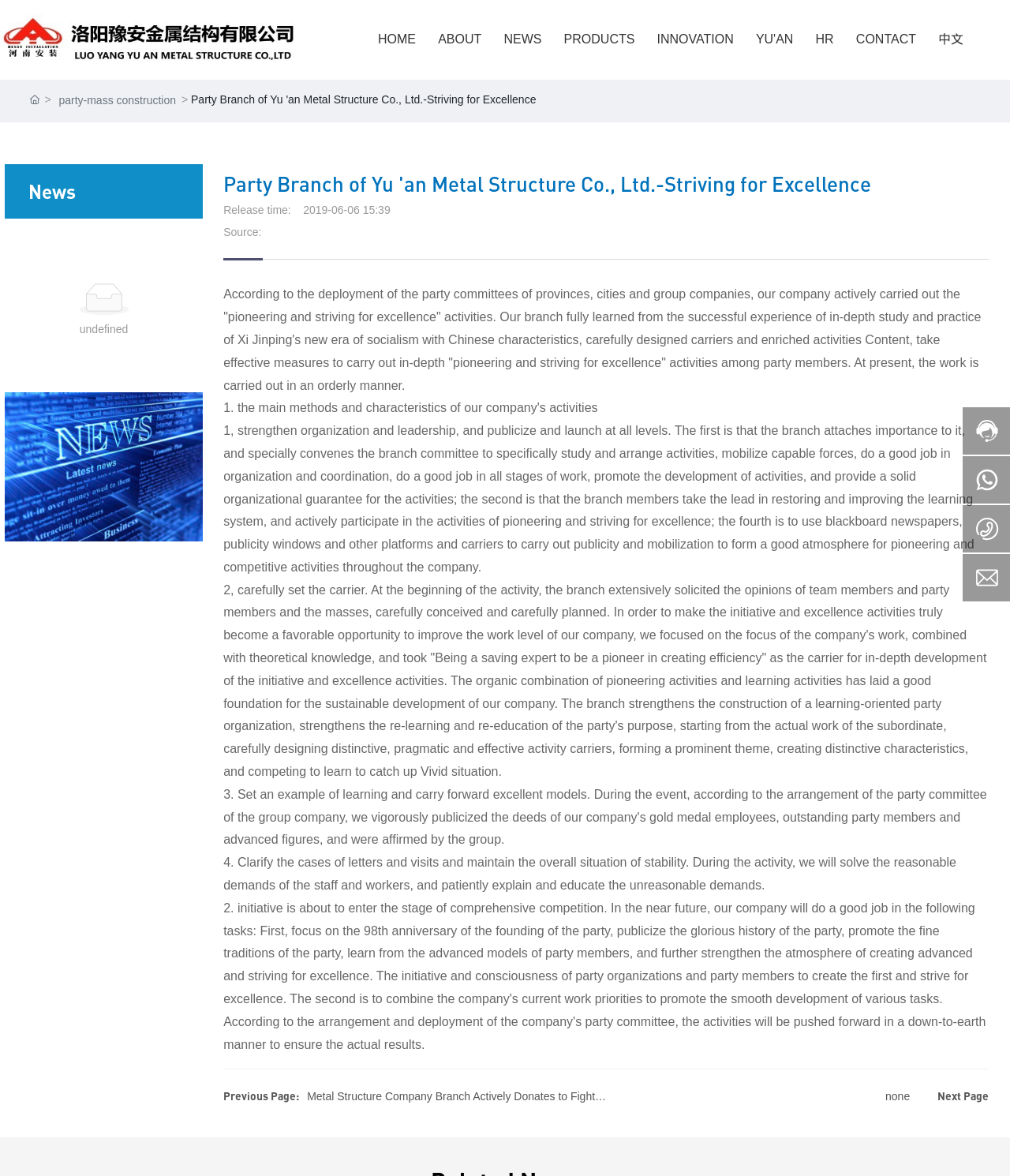Examine the image and give a thorough answer to the following question:
What is the main activity of the company?

According to the meta description, the company specializes in the design, manufacturing, and installation of metal structures, which suggests that this is the main activity of the company.